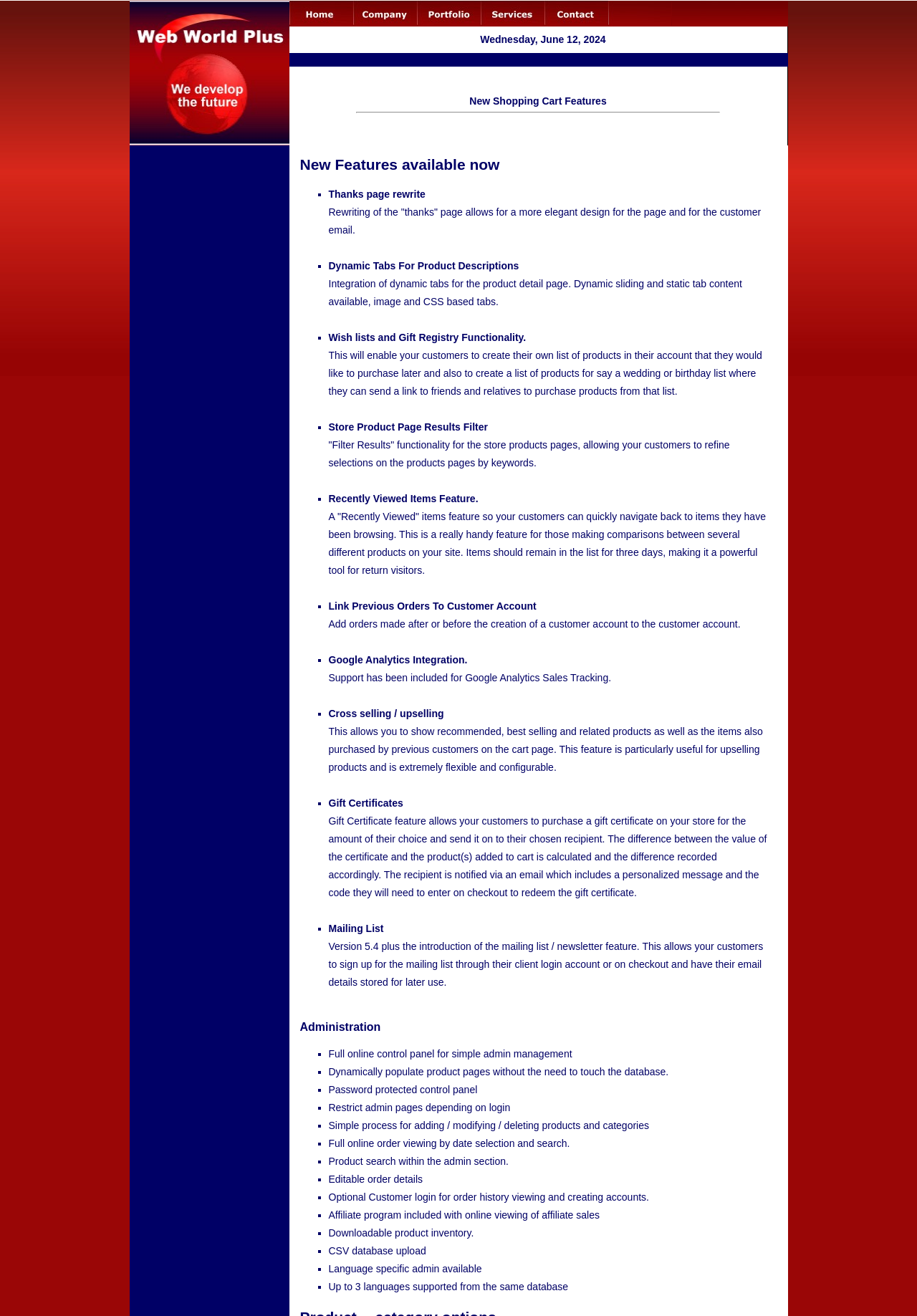What is the company name?
Your answer should be a single word or phrase derived from the screenshot.

Web World Plus